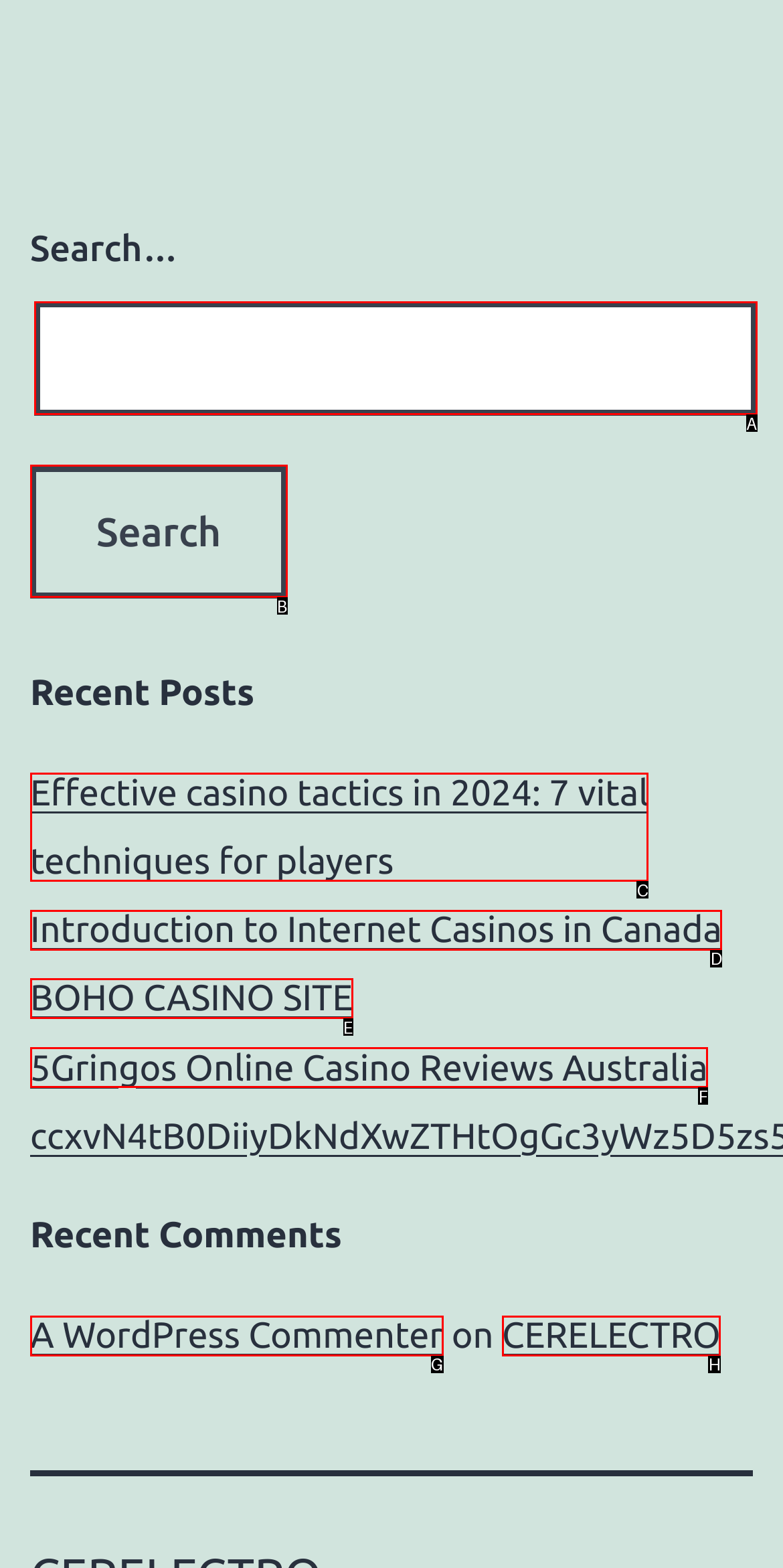Given the element description: About Us, choose the HTML element that aligns with it. Indicate your choice with the corresponding letter.

None